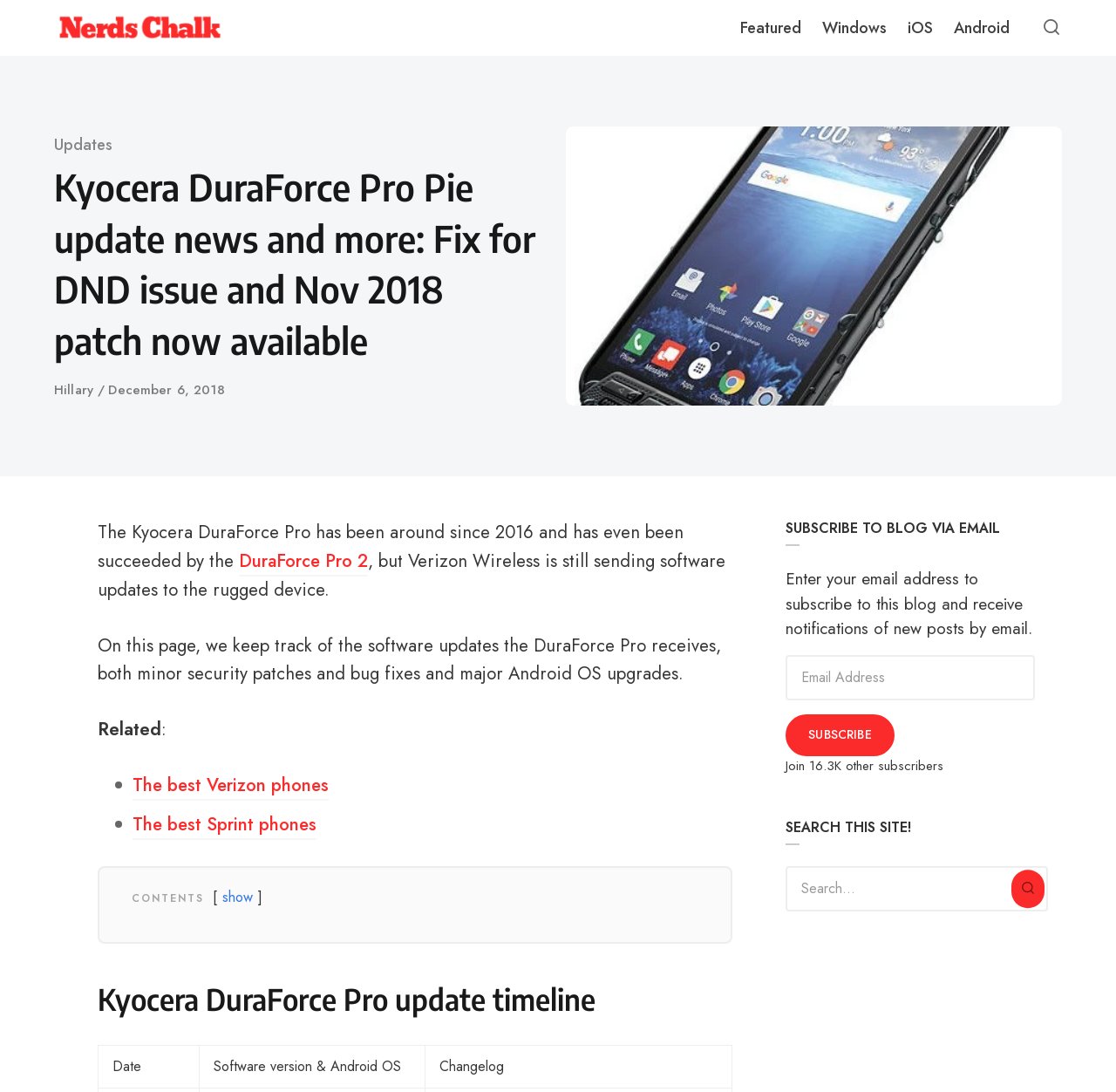What is the subscription option available on the webpage?
From the screenshot, supply a one-word or short-phrase answer.

Subscribe to blog via email